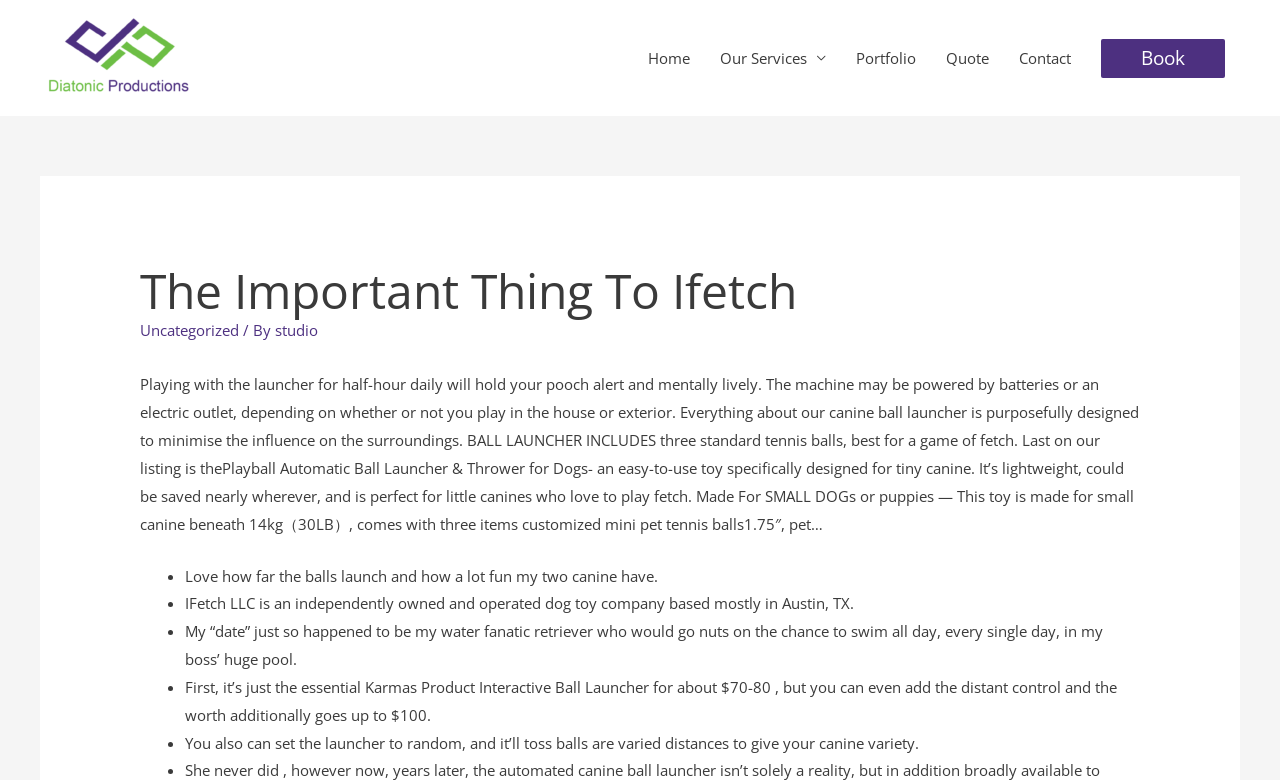Analyze the image and provide a detailed answer to the question: How many tennis balls are included with the ball launcher?

I found the answer by reading the text on the webpage, specifically the sentence 'BALL LAUNCHER INCLUDES three standard tennis balls, best for a game of fetch.'